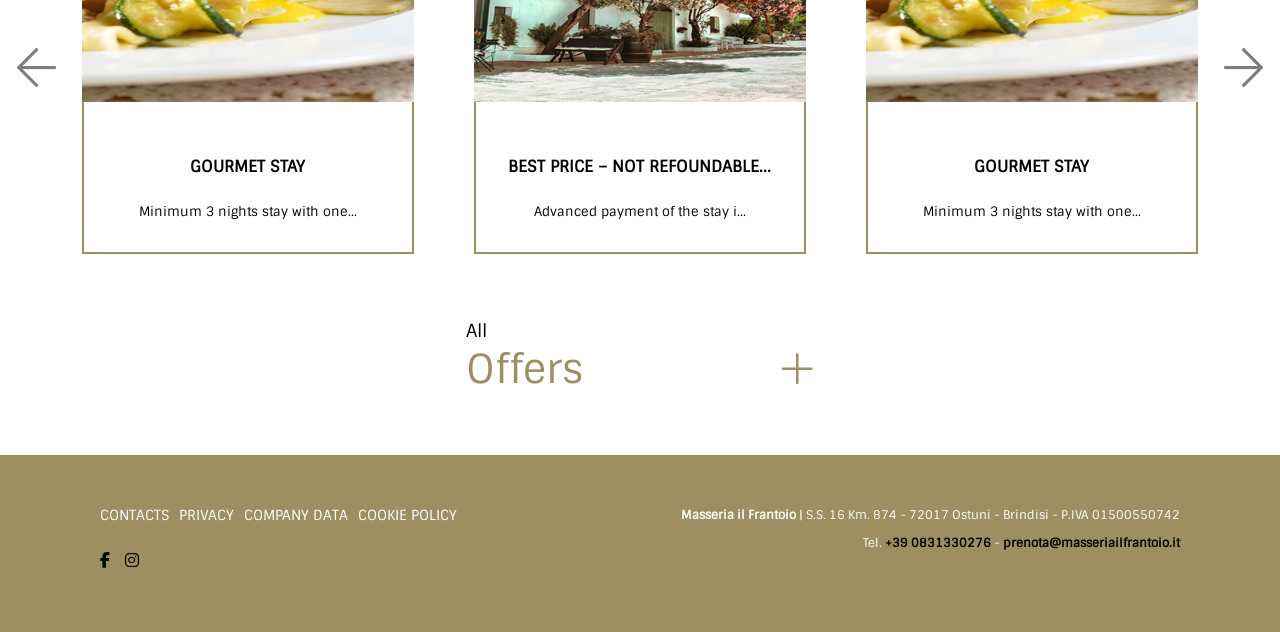Use a single word or phrase to answer the question: 
What is the phone number of the hotel?

+39 0831330276